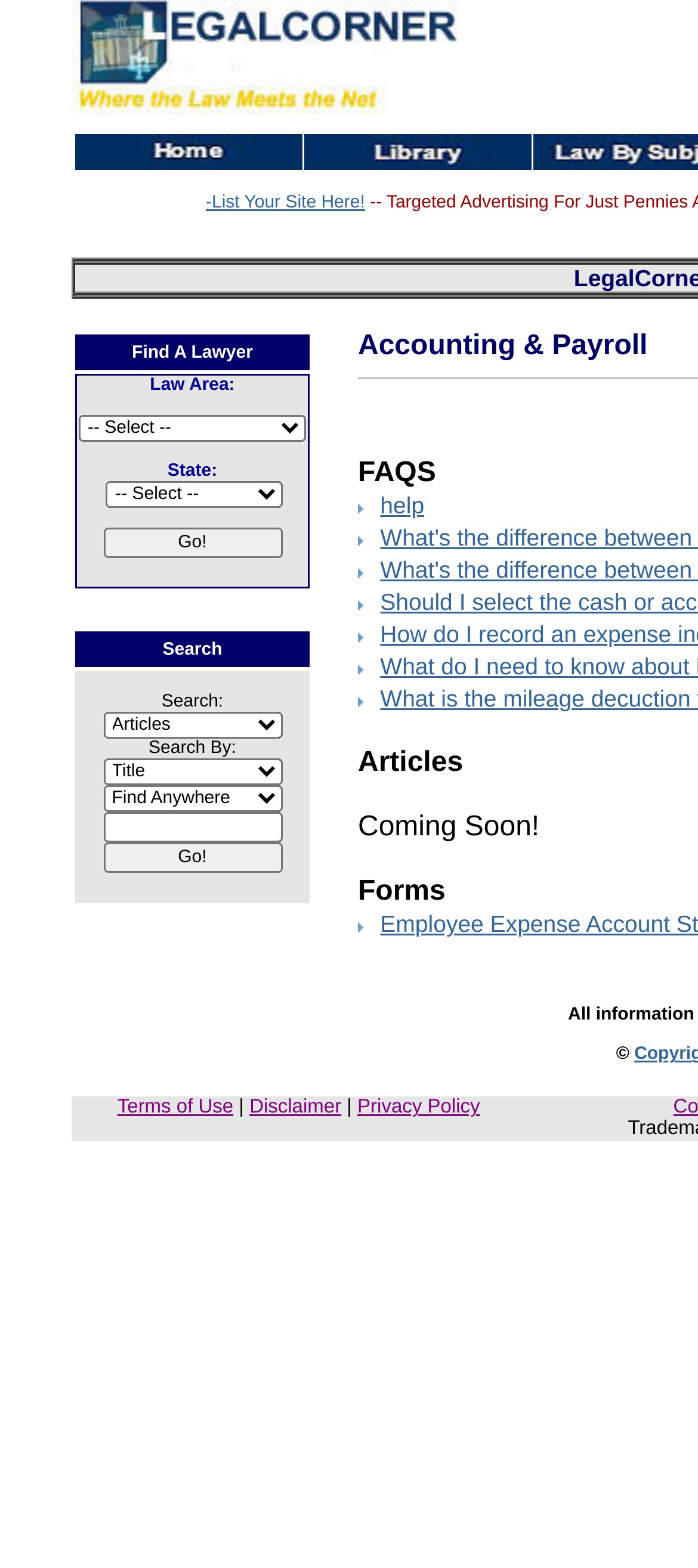Locate the bounding box coordinates of the clickable region necessary to complete the following instruction: "Search for articles by title". Provide the coordinates in the format of four float numbers between 0 and 1, i.e., [left, top, right, bottom].

[0.147, 0.518, 0.404, 0.538]